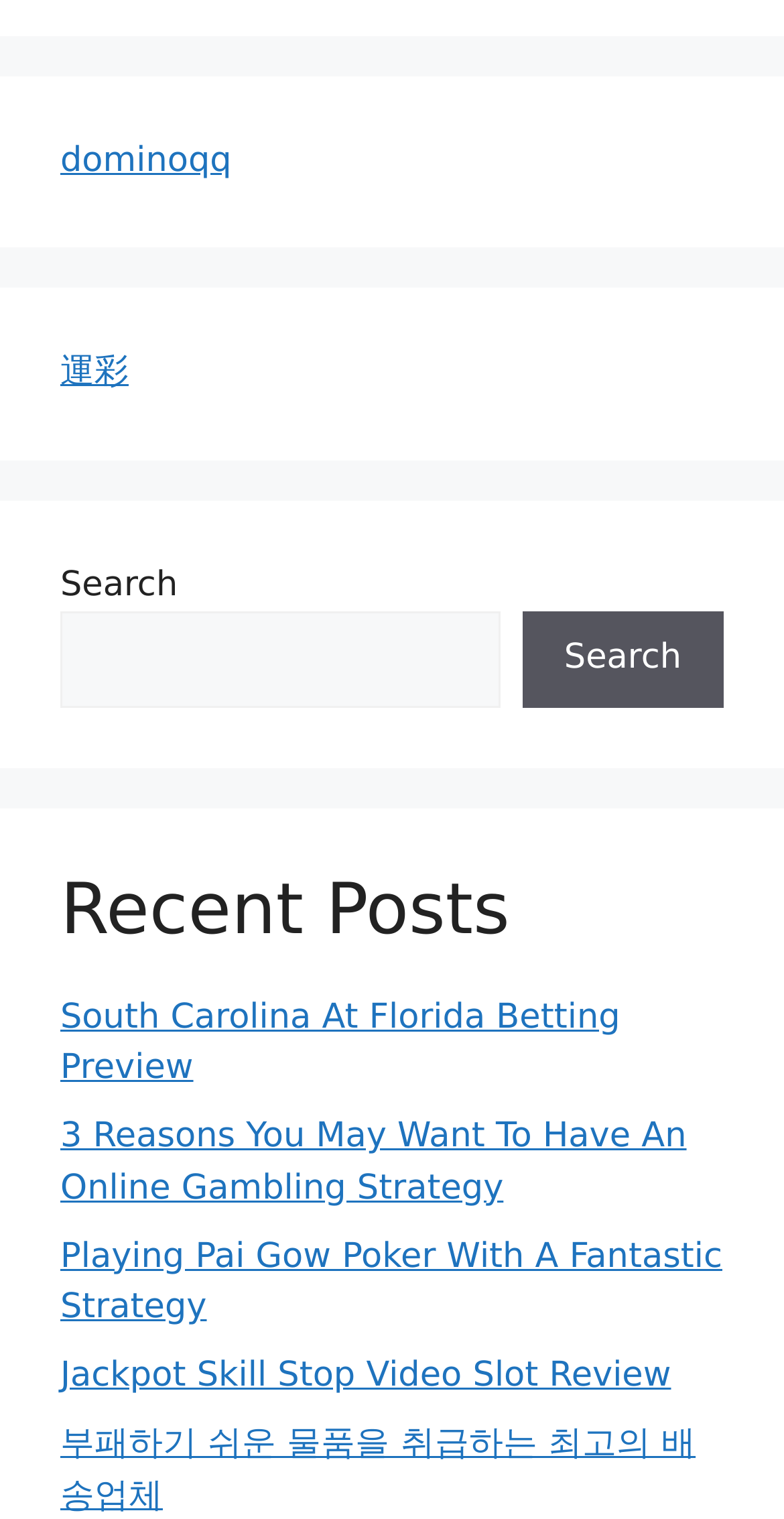Provide a brief response using a word or short phrase to this question:
What is the purpose of this webpage?

Displaying blog posts